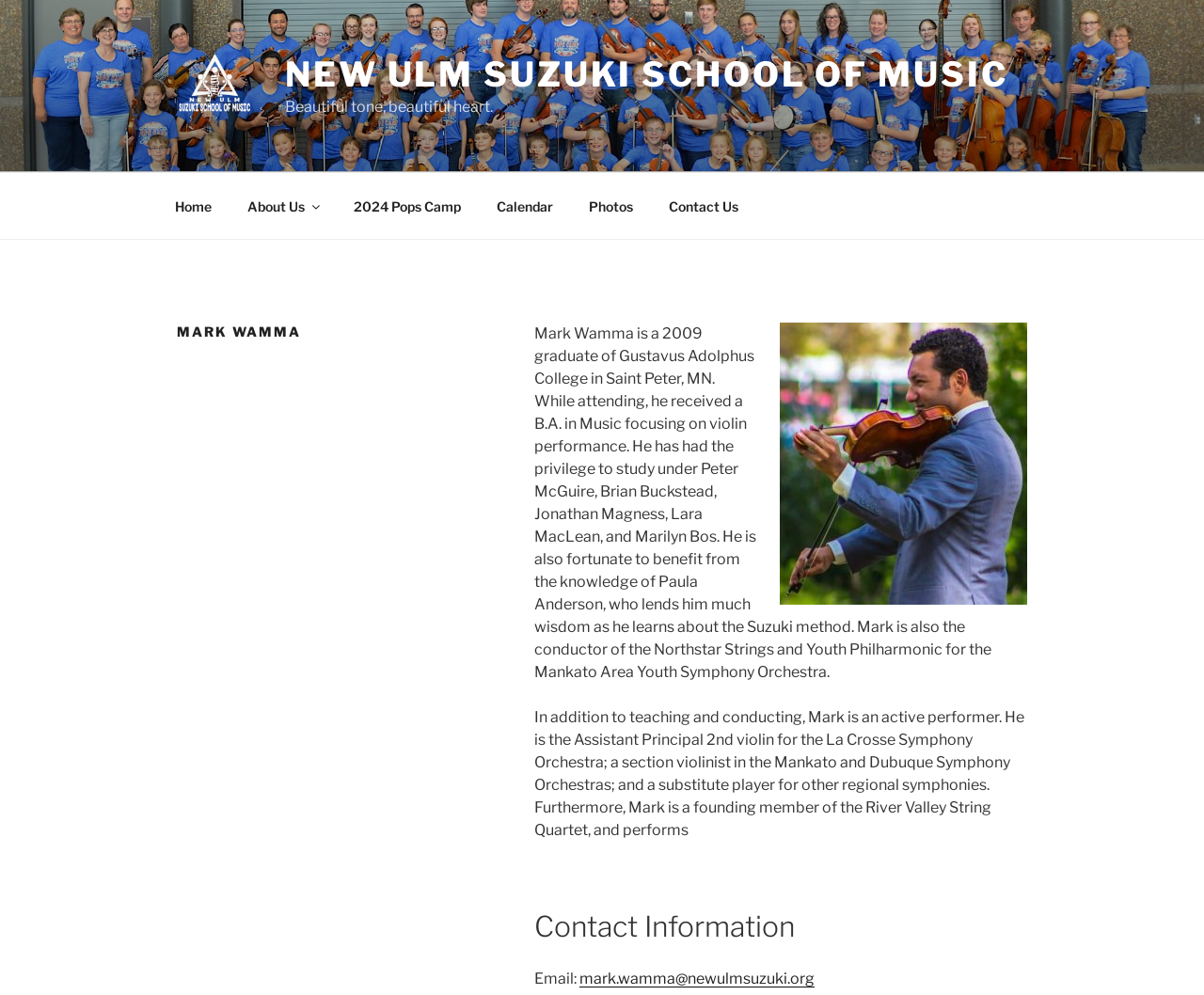Based on the image, provide a detailed and complete answer to the question: 
What is the name of the string quartet Mark Wamma is a founding member of?

The webpage mentions that Mark Wamma is a founding member of the River Valley String Quartet, and performs with them.